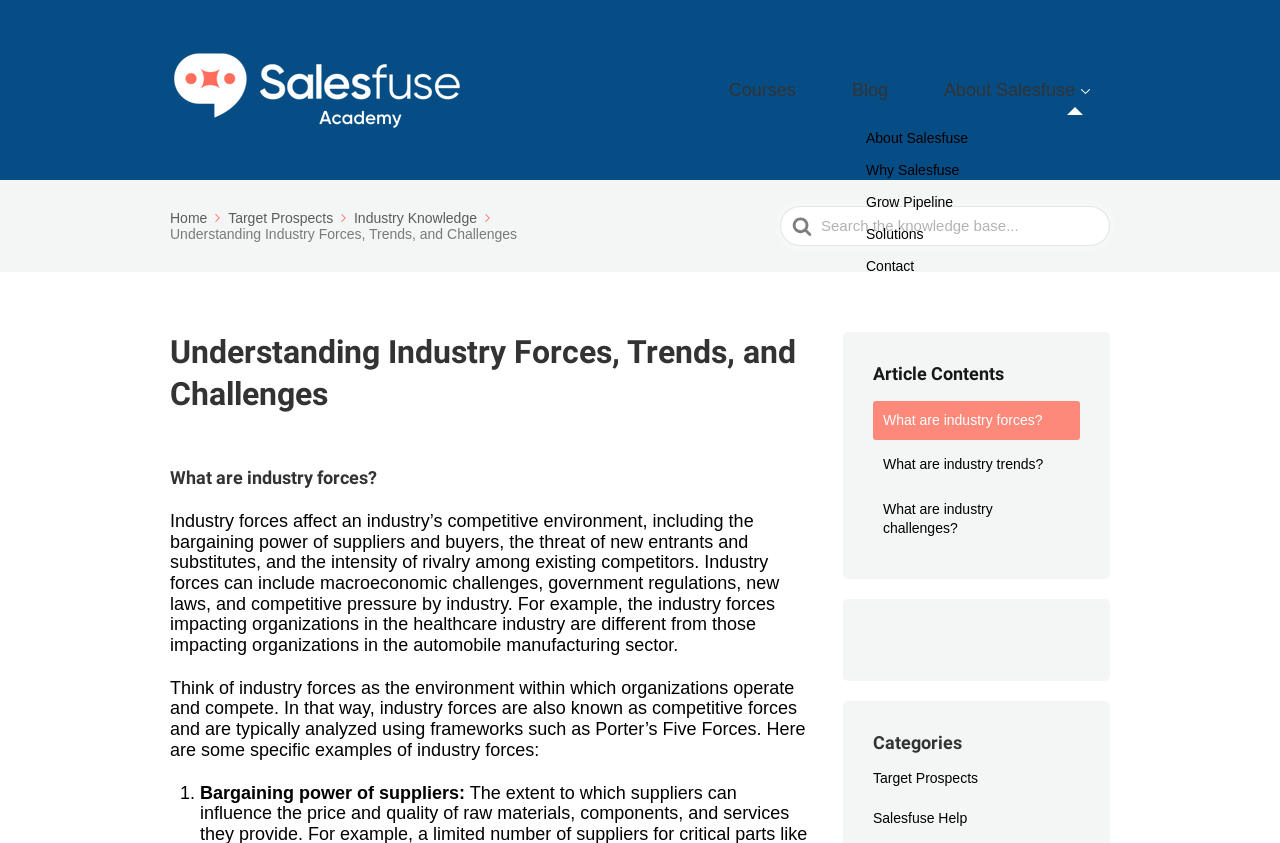Could you locate the bounding box coordinates for the section that should be clicked to accomplish this task: "Search for something".

[0.609, 0.245, 0.867, 0.291]